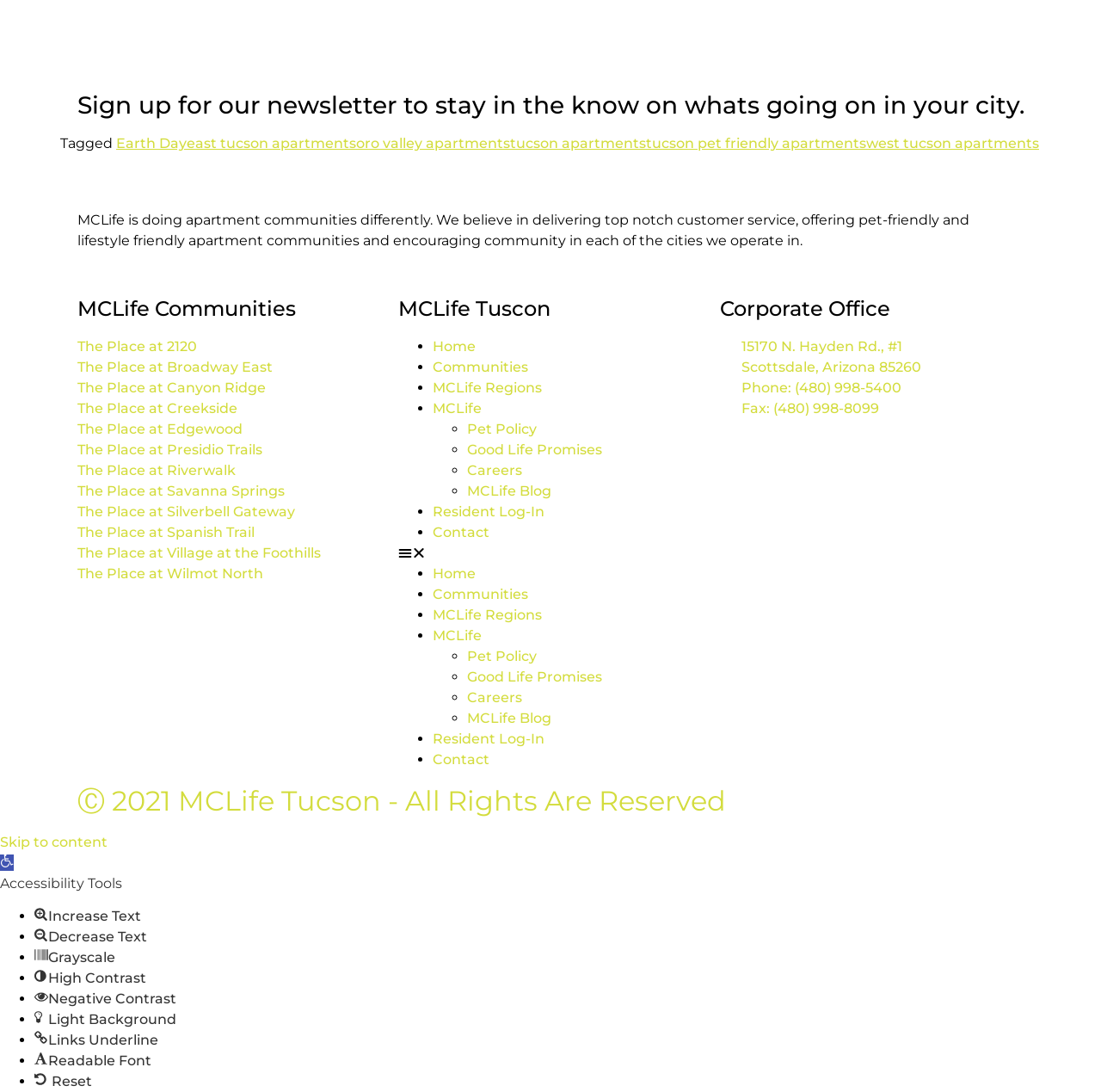Locate the bounding box of the UI element based on this description: "Increase Text". Provide four float numbers between 0 and 1 as [left, top, right, bottom].

[0.031, 0.832, 0.128, 0.846]